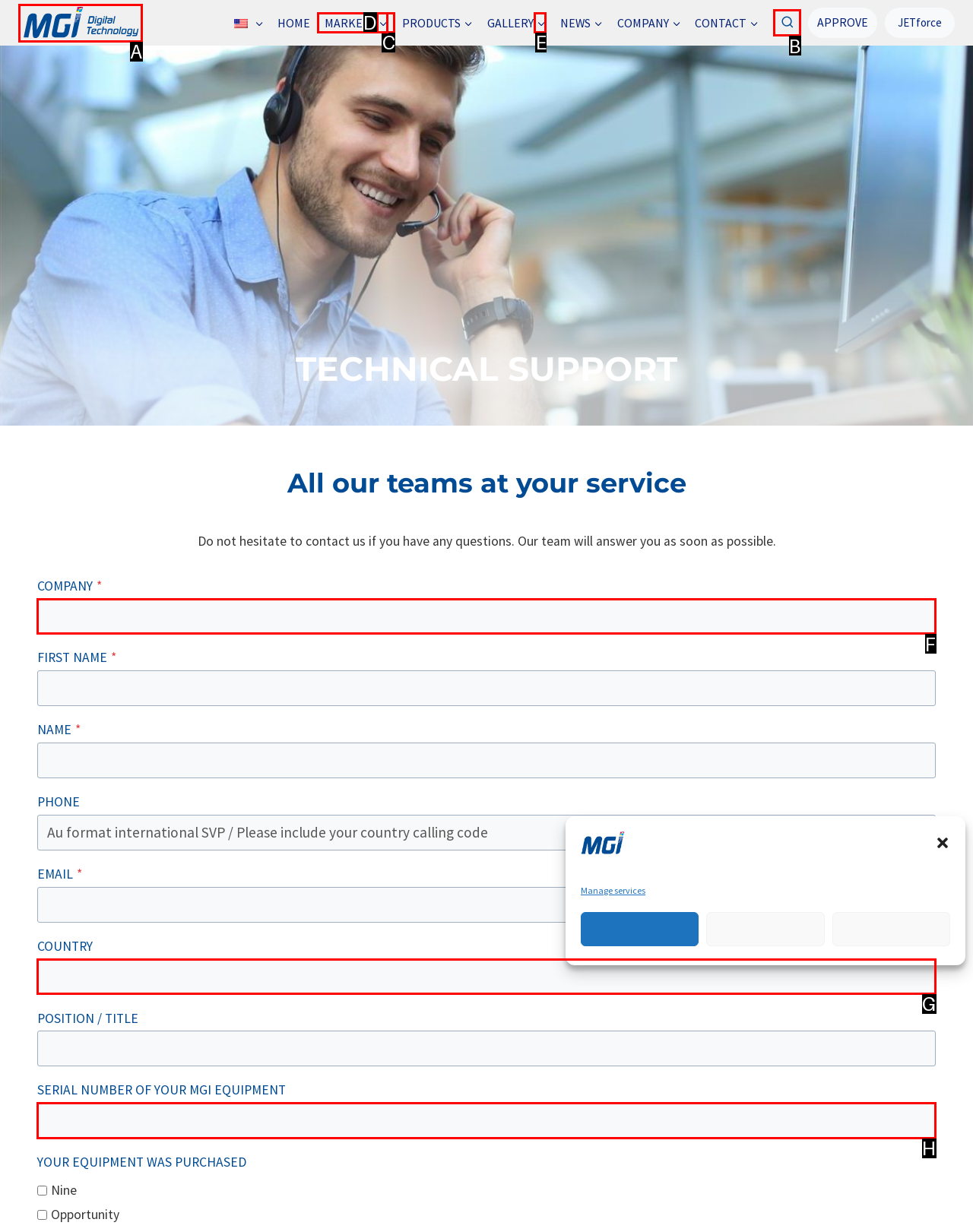Identify the letter of the UI element needed to carry out the task: Fill in the 'COMPANY' field
Reply with the letter of the chosen option.

F